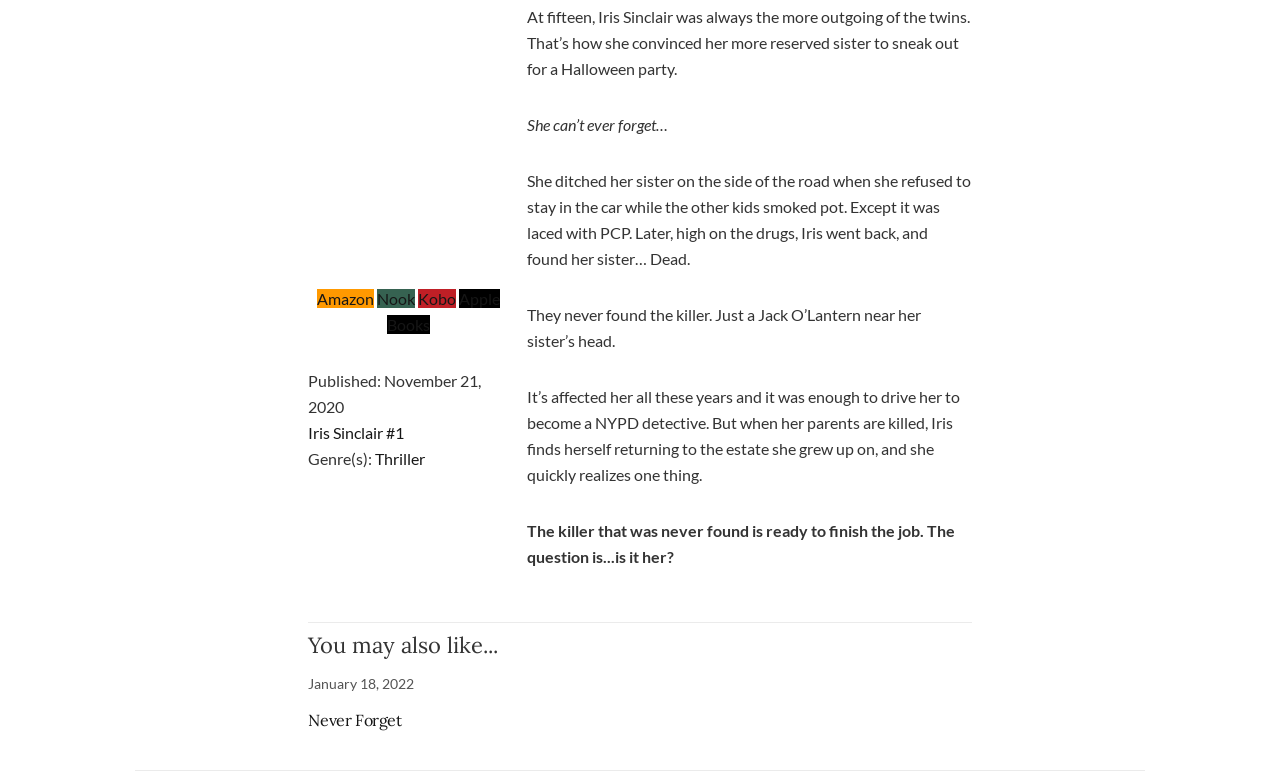When was the book published?
From the screenshot, supply a one-word or short-phrase answer.

November 21, 2020